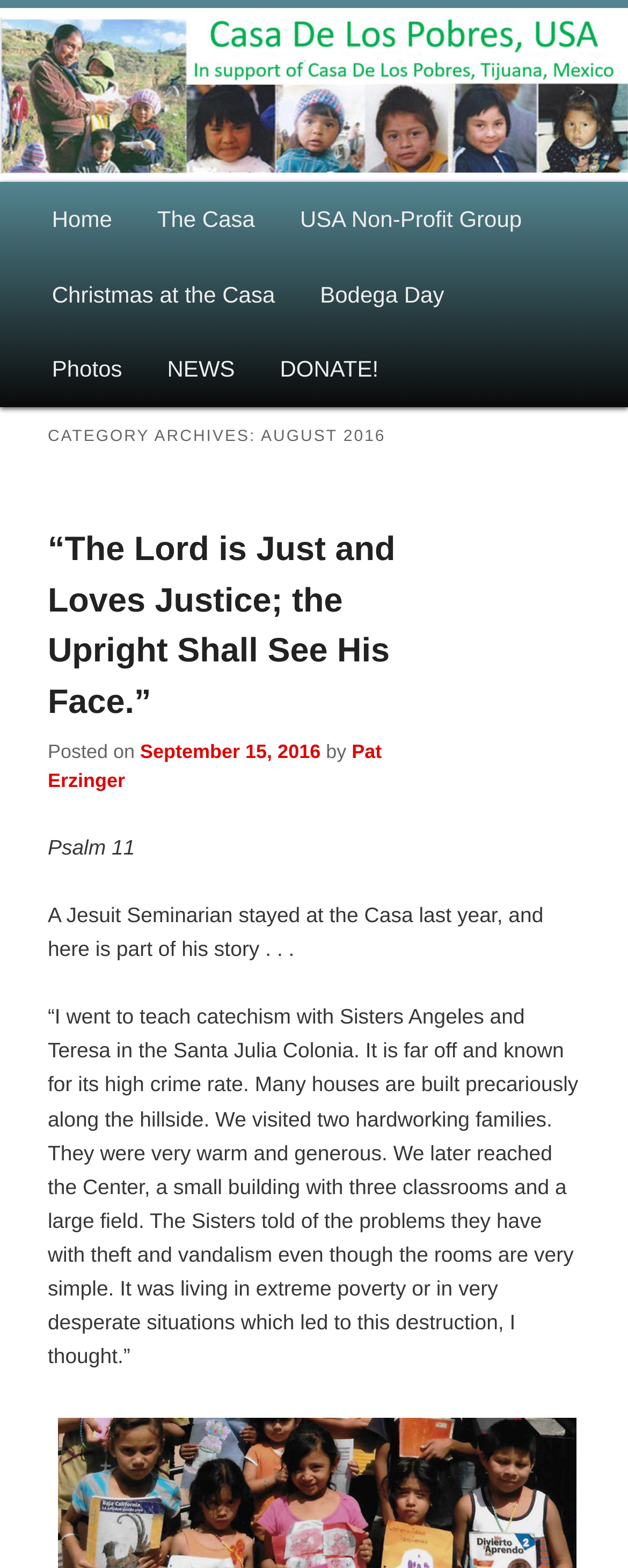What is the name of the organization?
From the details in the image, answer the question comprehensively.

The name of the organization can be found in the heading element at the top of the webpage, which reads 'Casa de Los Pobres USA'.